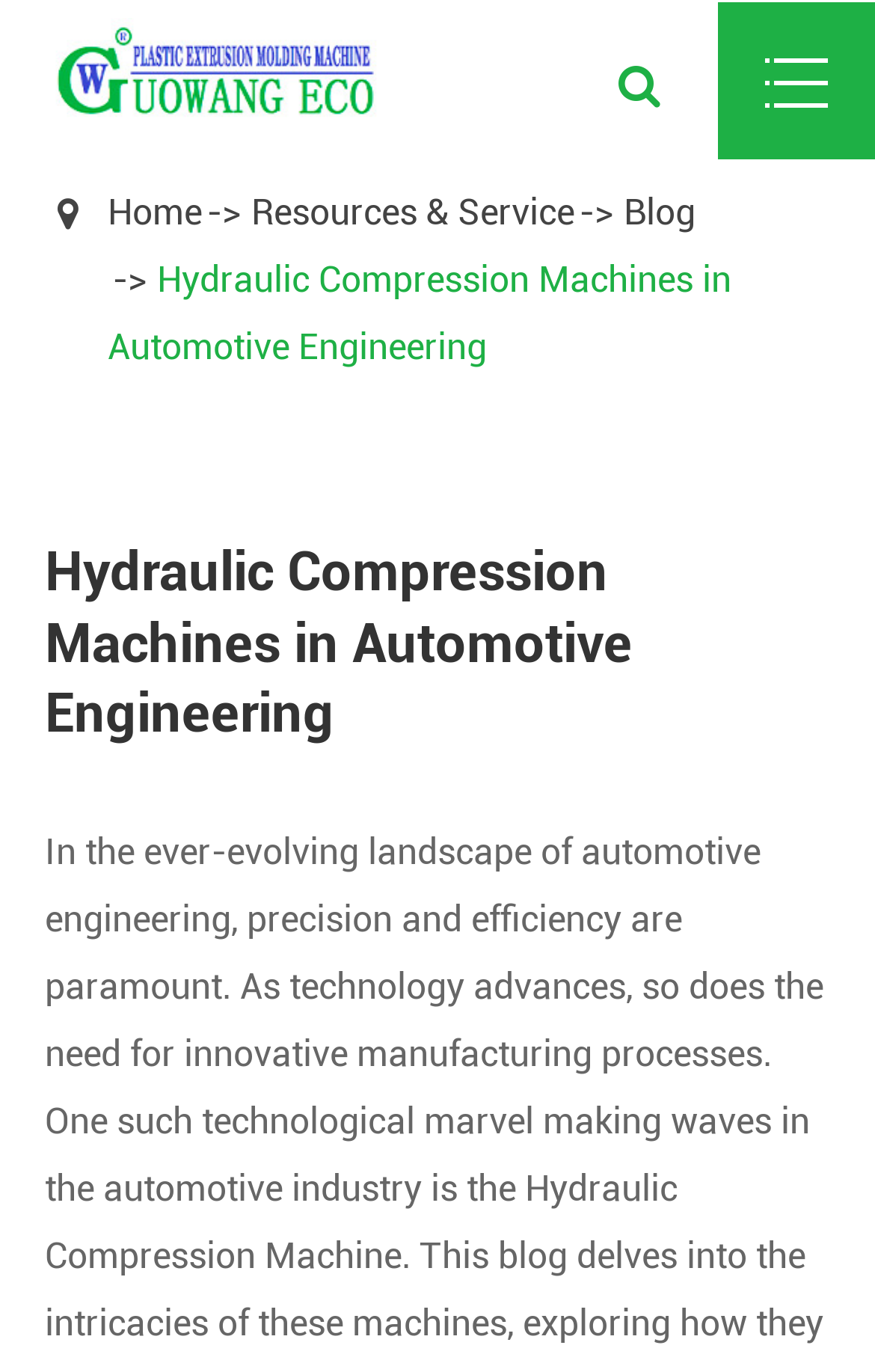Can you extract the primary headline text from the webpage?

Hydraulic Compression Machines in Automotive Engineering